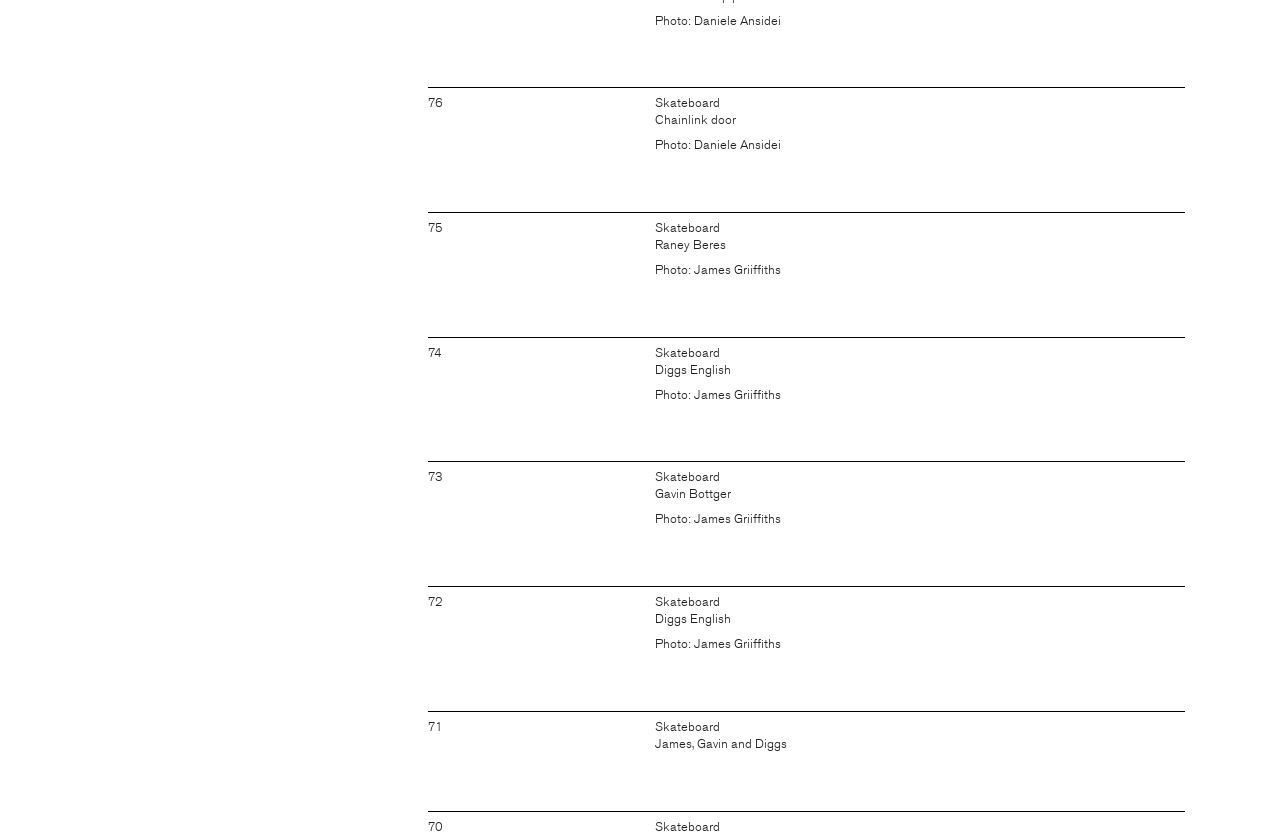Determine the bounding box coordinates for the UI element matching this description: "Solid Textile Screen".

[0.748, 0.492, 0.83, 0.509]